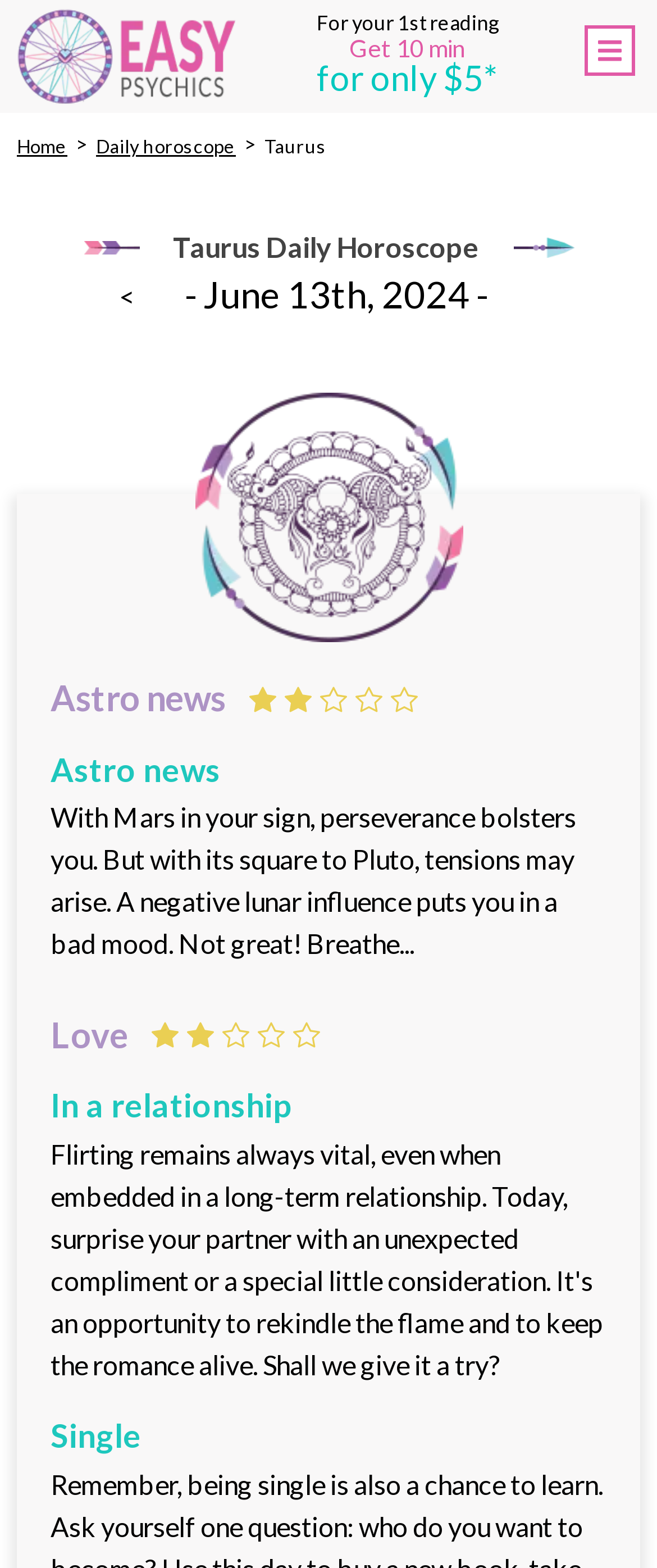How many images are there in the 'Astro news' section? Examine the screenshot and reply using just one word or a brief phrase.

5